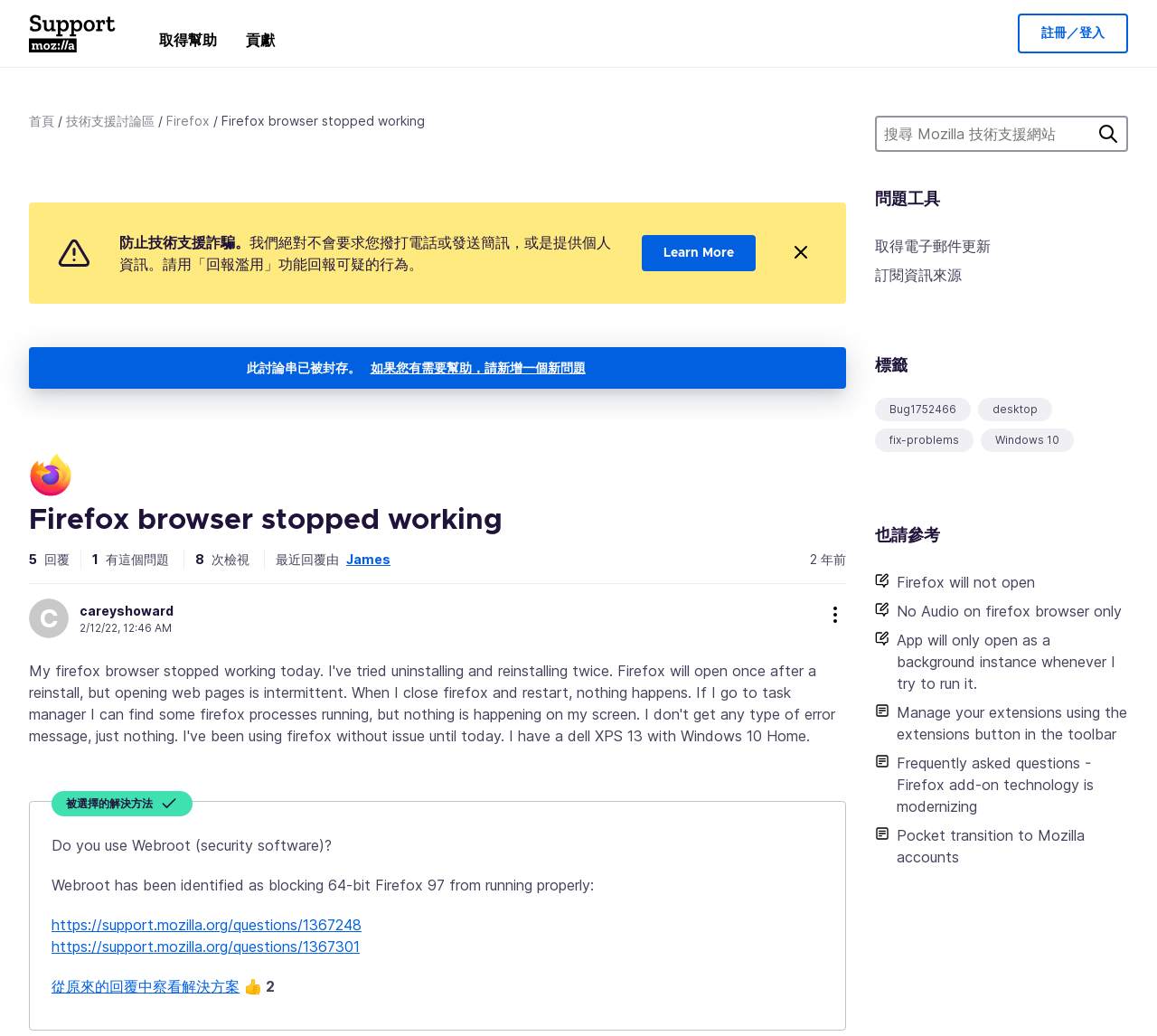Please locate the clickable area by providing the bounding box coordinates to follow this instruction: "Click the 'more options' button".

[0.712, 0.583, 0.731, 0.604]